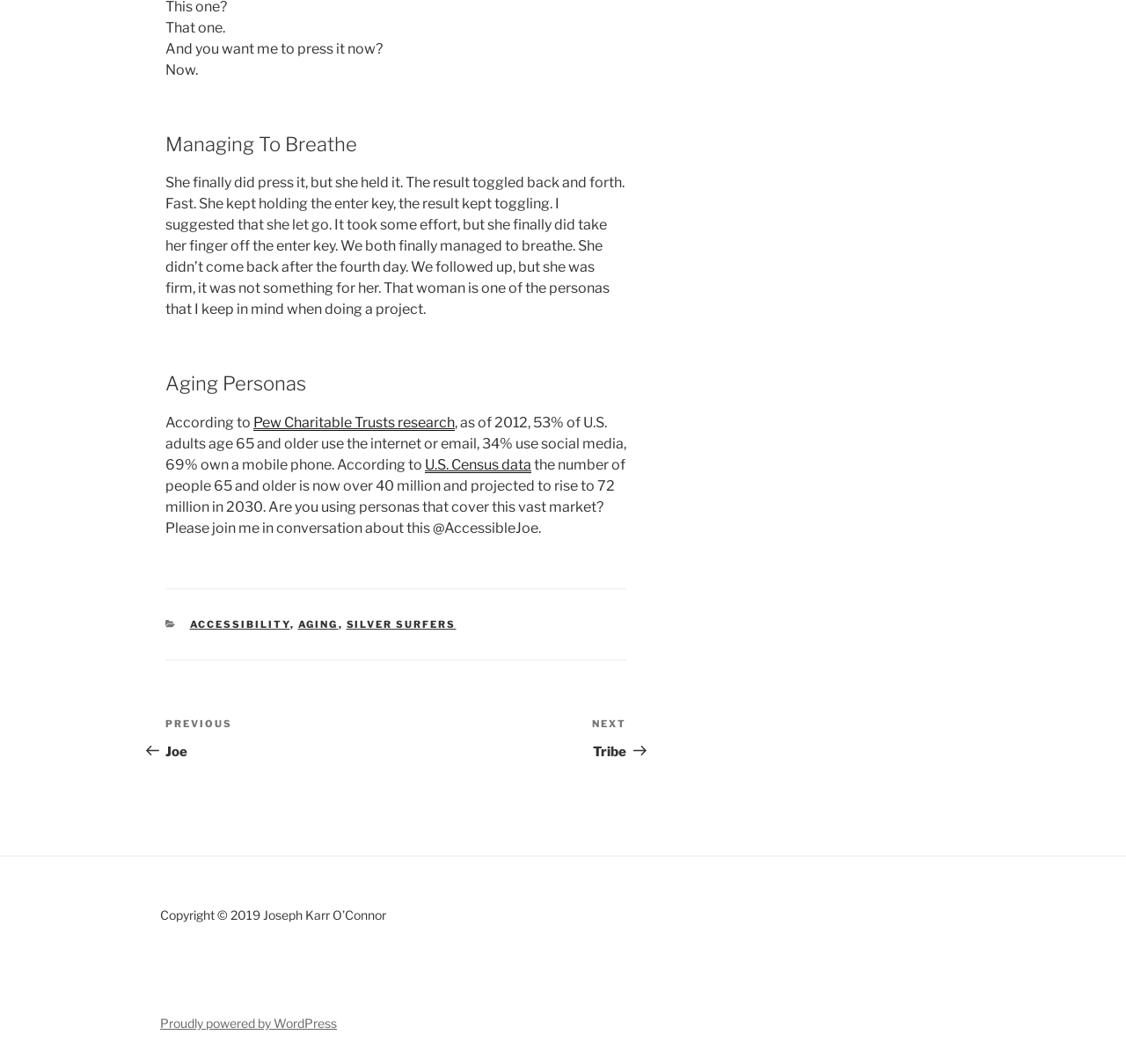Please give the bounding box coordinates of the area that should be clicked to fulfill the following instruction: "Click on 'SILVER SURFERS'". The coordinates should be in the format of four float numbers from 0 to 1, i.e., [left, top, right, bottom].

[0.307, 0.581, 0.405, 0.592]